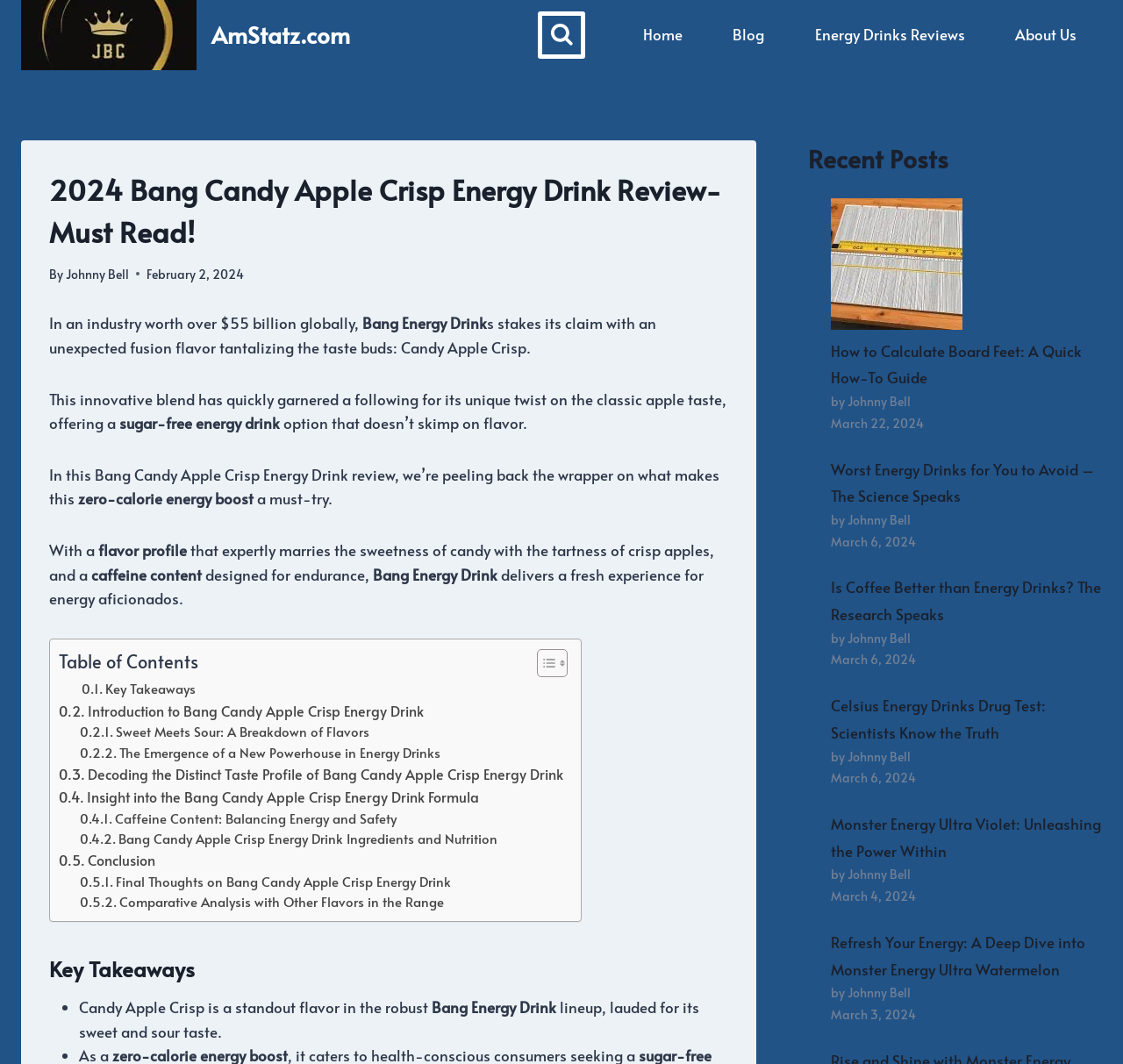Can you identify and provide the main heading of the webpage?

2024 Bang Candy Apple Crisp Energy Drink Review- Must Read!